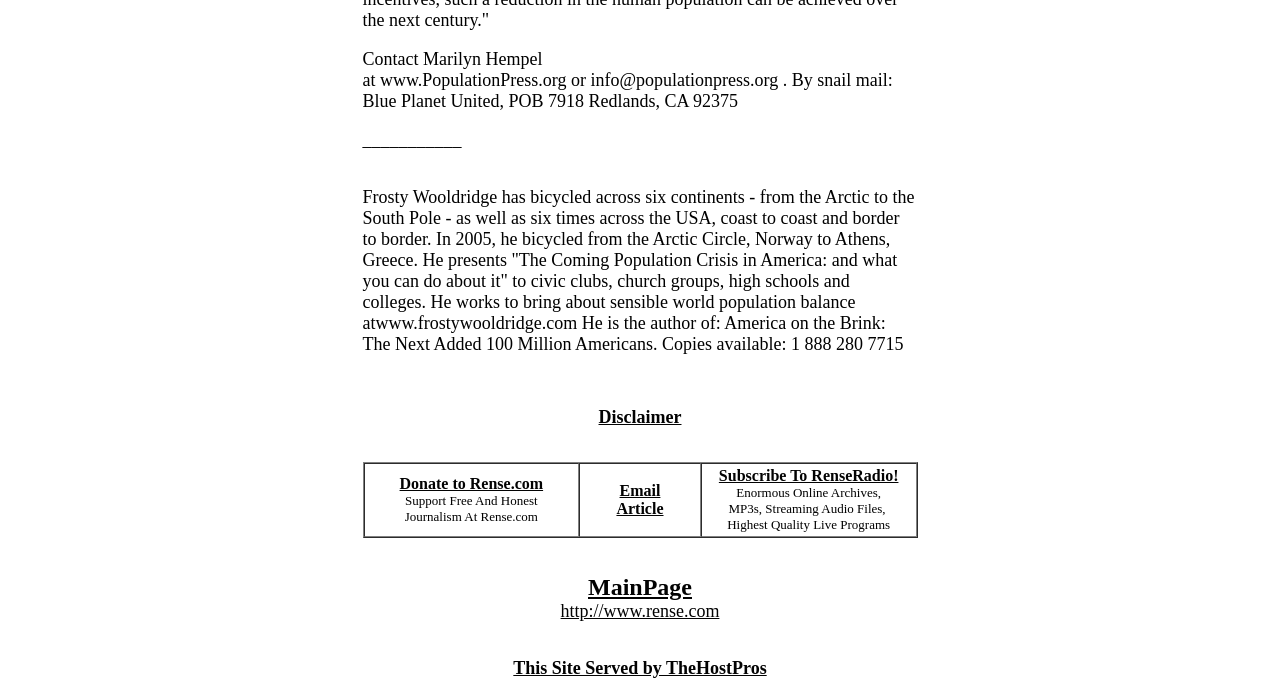Using the description "This Site Served by TheHostPros", locate and provide the bounding box of the UI element.

[0.401, 0.947, 0.599, 0.976]